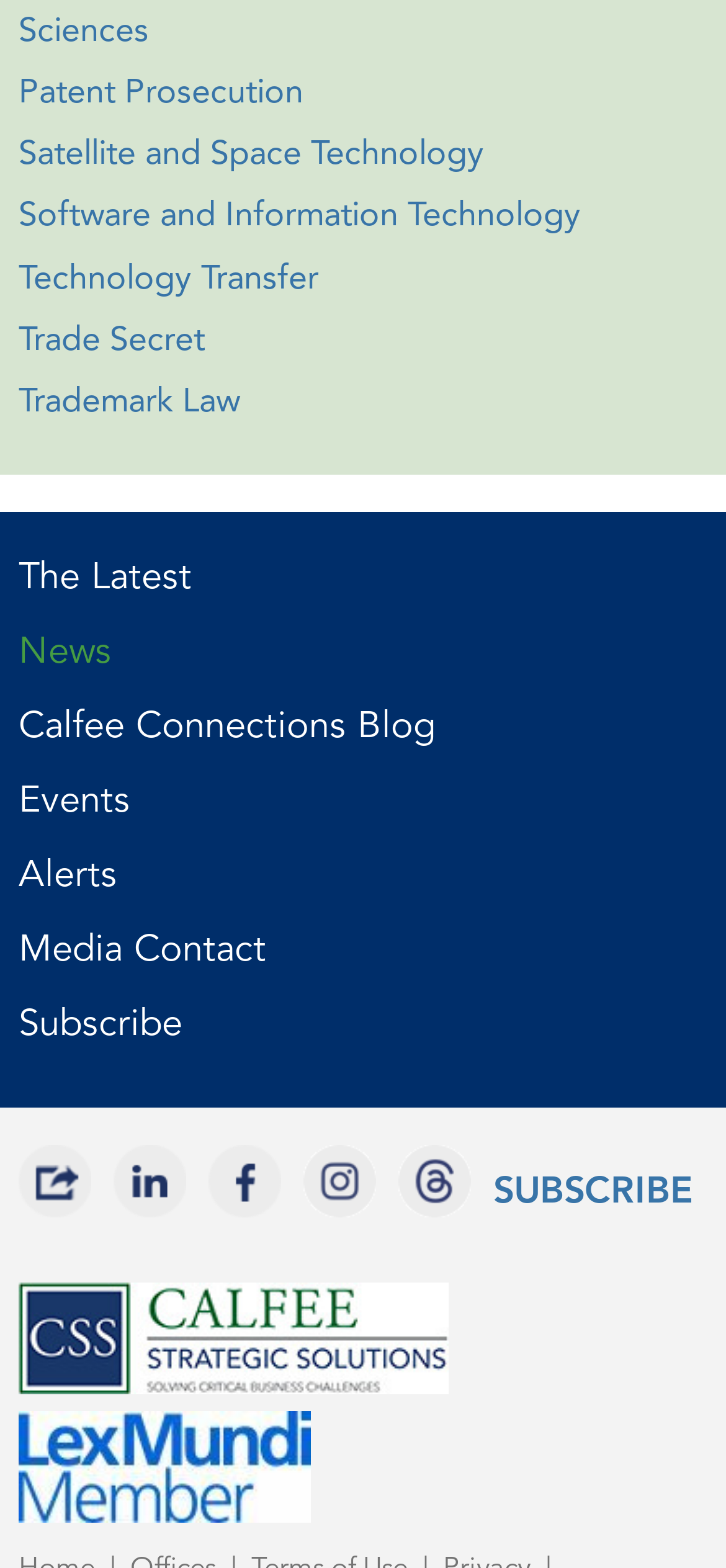Please provide a brief answer to the question using only one word or phrase: 
What is the second category of services offered?

Satellite and Space Technology